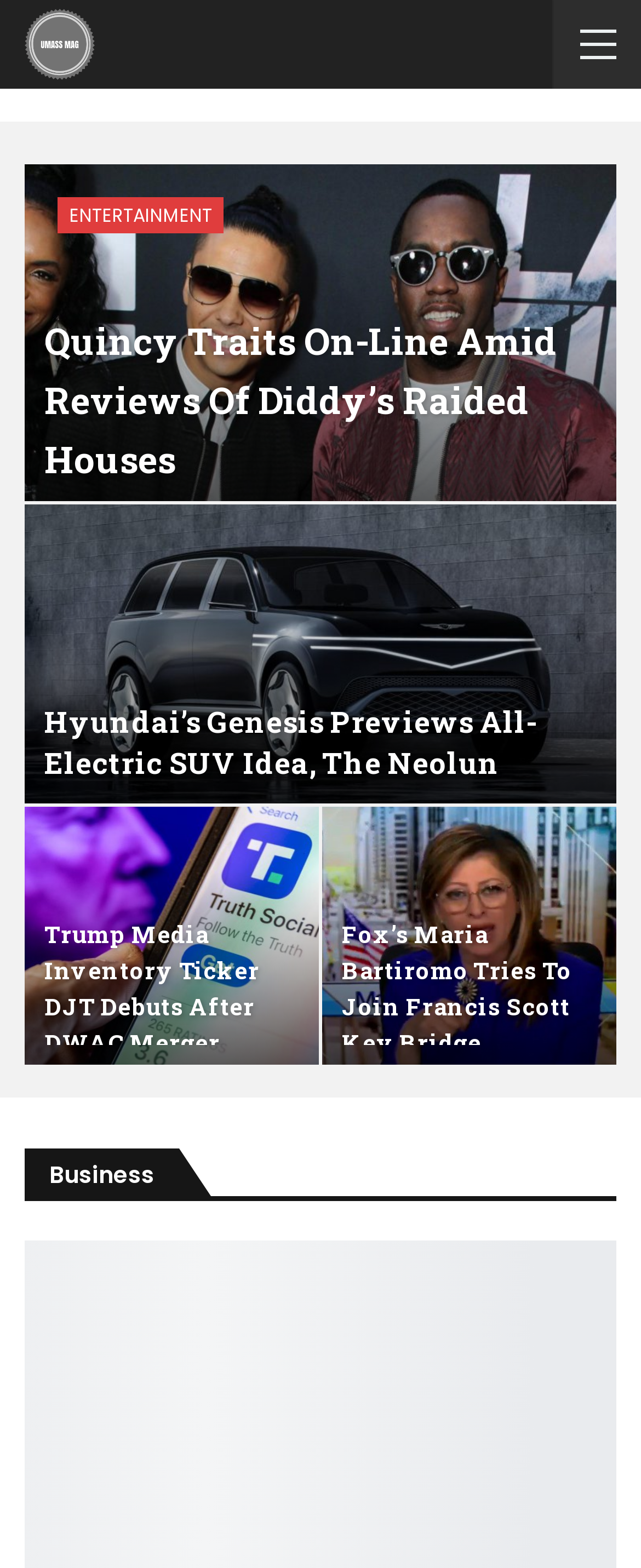With reference to the image, please provide a detailed answer to the following question: Is the webpage related to news?

The webpage appears to be a news webpage because it contains multiple articles with headings and links, and the topics of the articles seem to be current events or news.